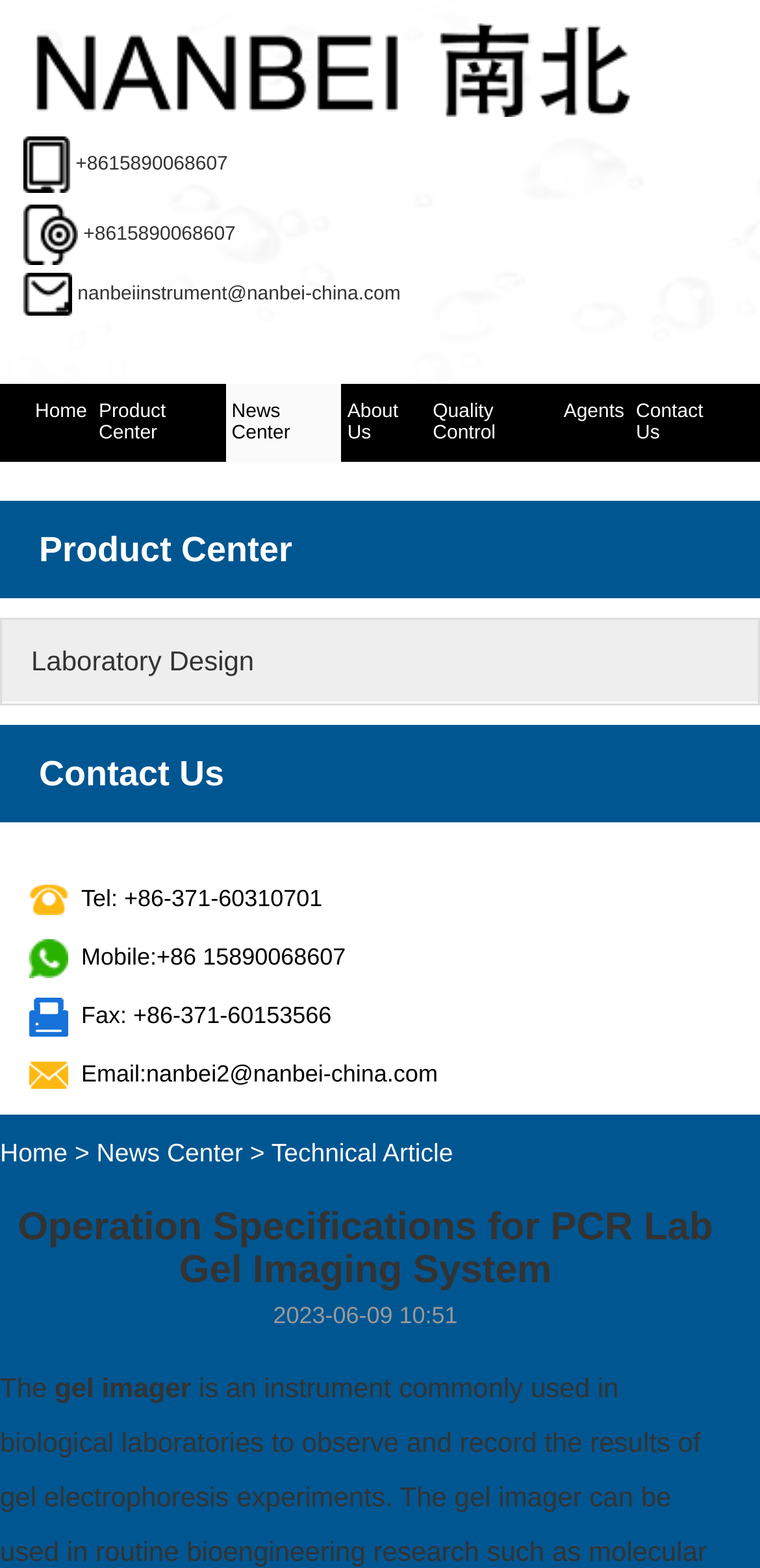Can you look at the image and give a comprehensive answer to the question:
How many images are there on the page?

I counted the number of image elements on the page, which are the logo image, the four images next to the contact information, and the image on the link 'DJKS SAHL DHGIUV HAH SDFIOJ'.